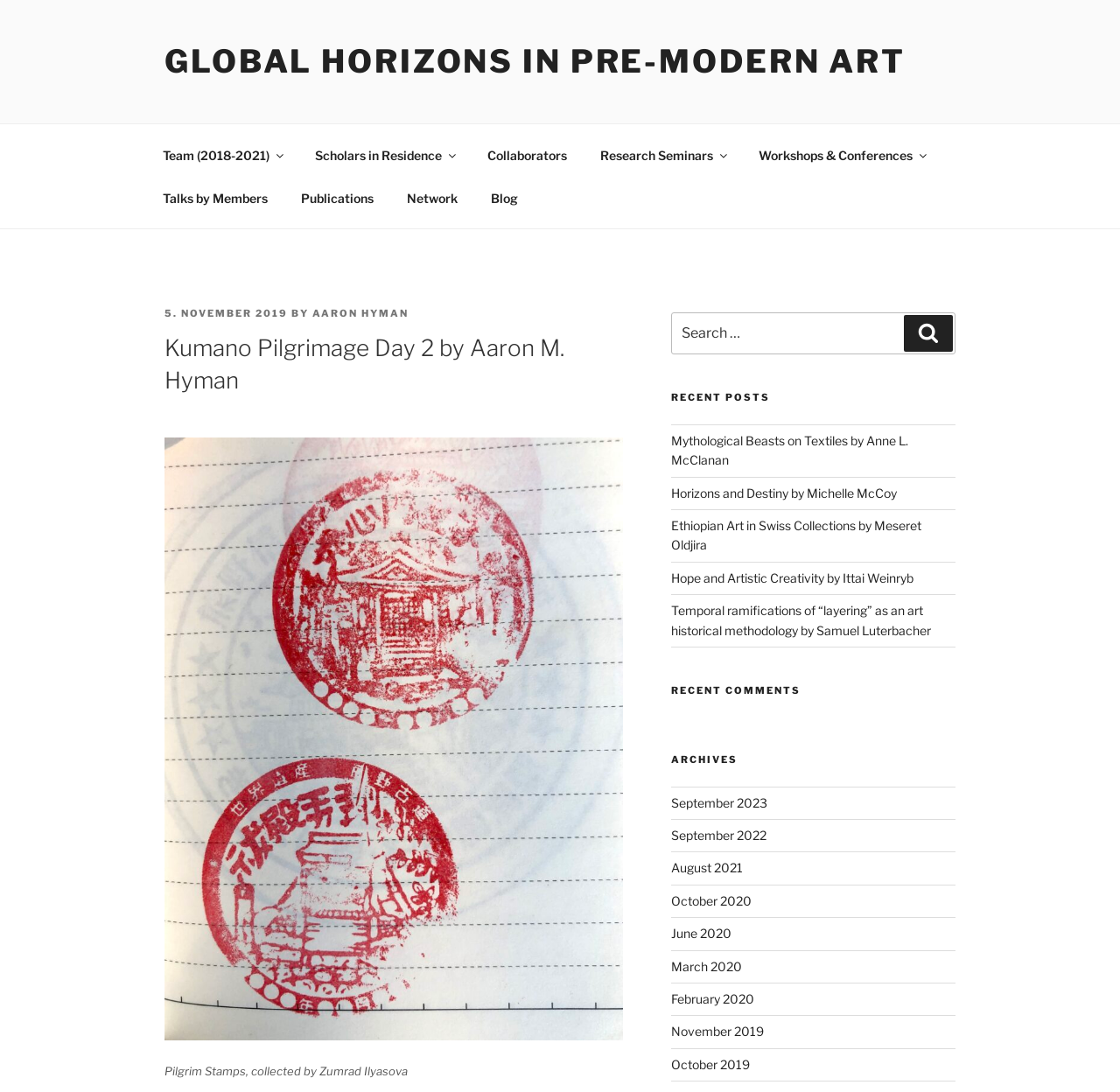Please determine the bounding box coordinates of the element's region to click for the following instruction: "View DCT Logo".

None